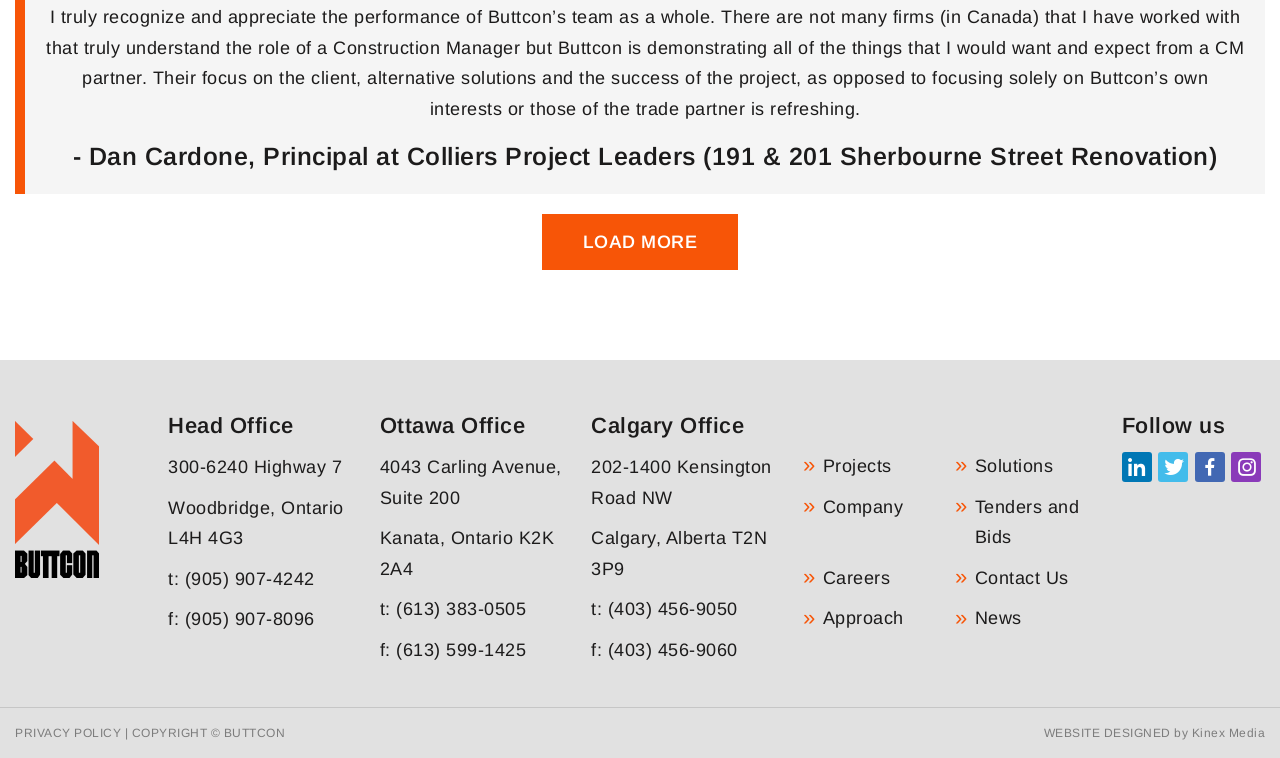What is the phone number of the Ottawa Office?
Using the image as a reference, give a one-word or short phrase answer.

(613) 383-0505